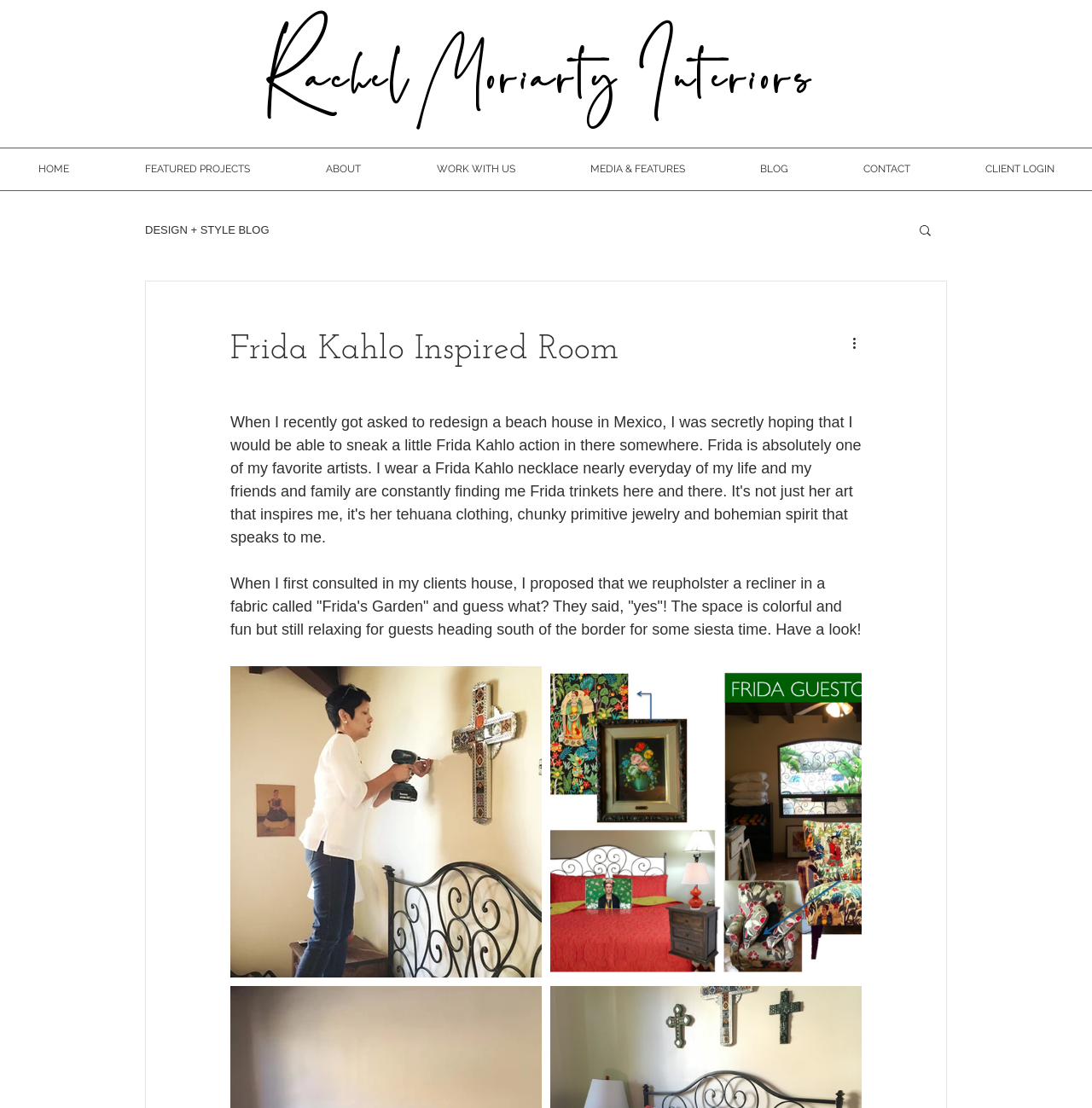Find the bounding box coordinates for the HTML element described as: "Spotify". The coordinates should consist of four float values between 0 and 1, i.e., [left, top, right, bottom].

None